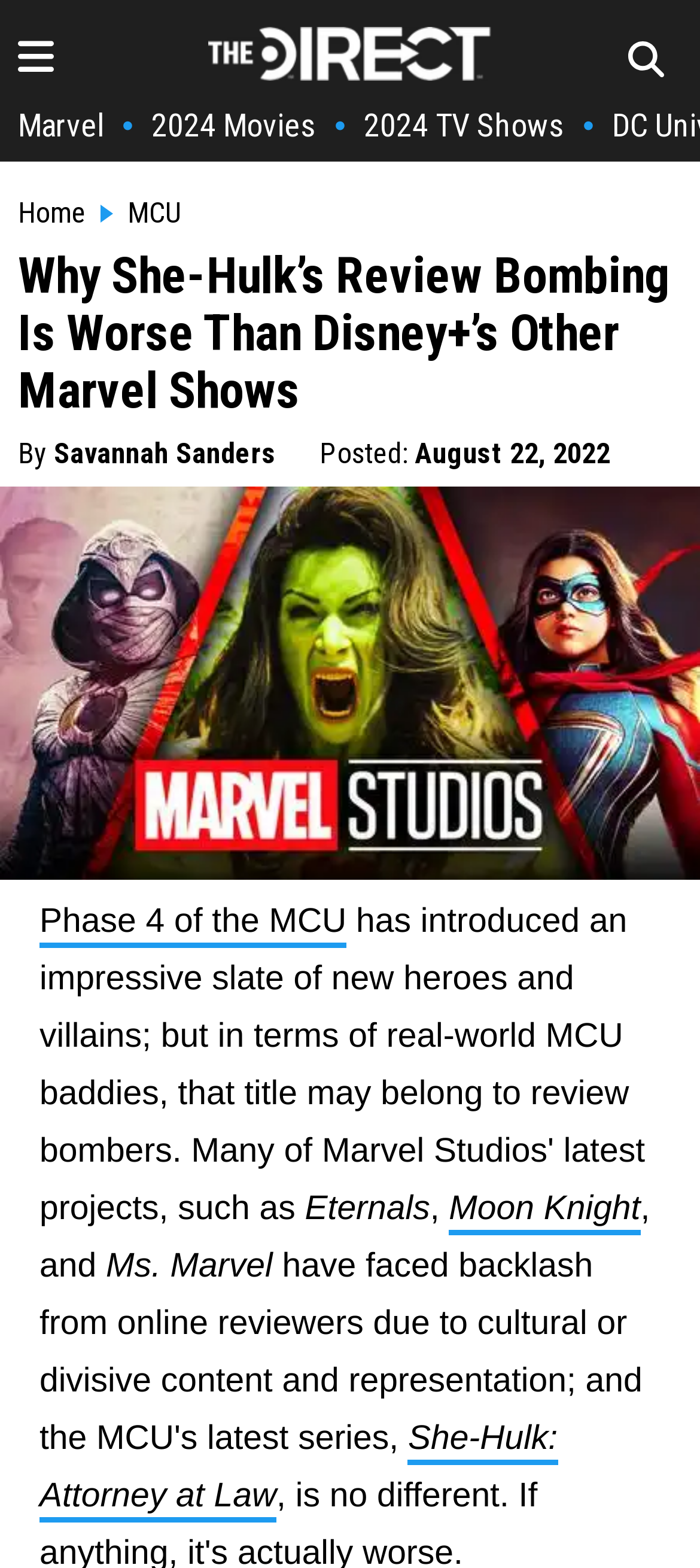Locate the bounding box coordinates of the element that needs to be clicked to carry out the instruction: "check Phase 4 of the MCU". The coordinates should be given as four float numbers ranging from 0 to 1, i.e., [left, top, right, bottom].

[0.056, 0.576, 0.495, 0.605]